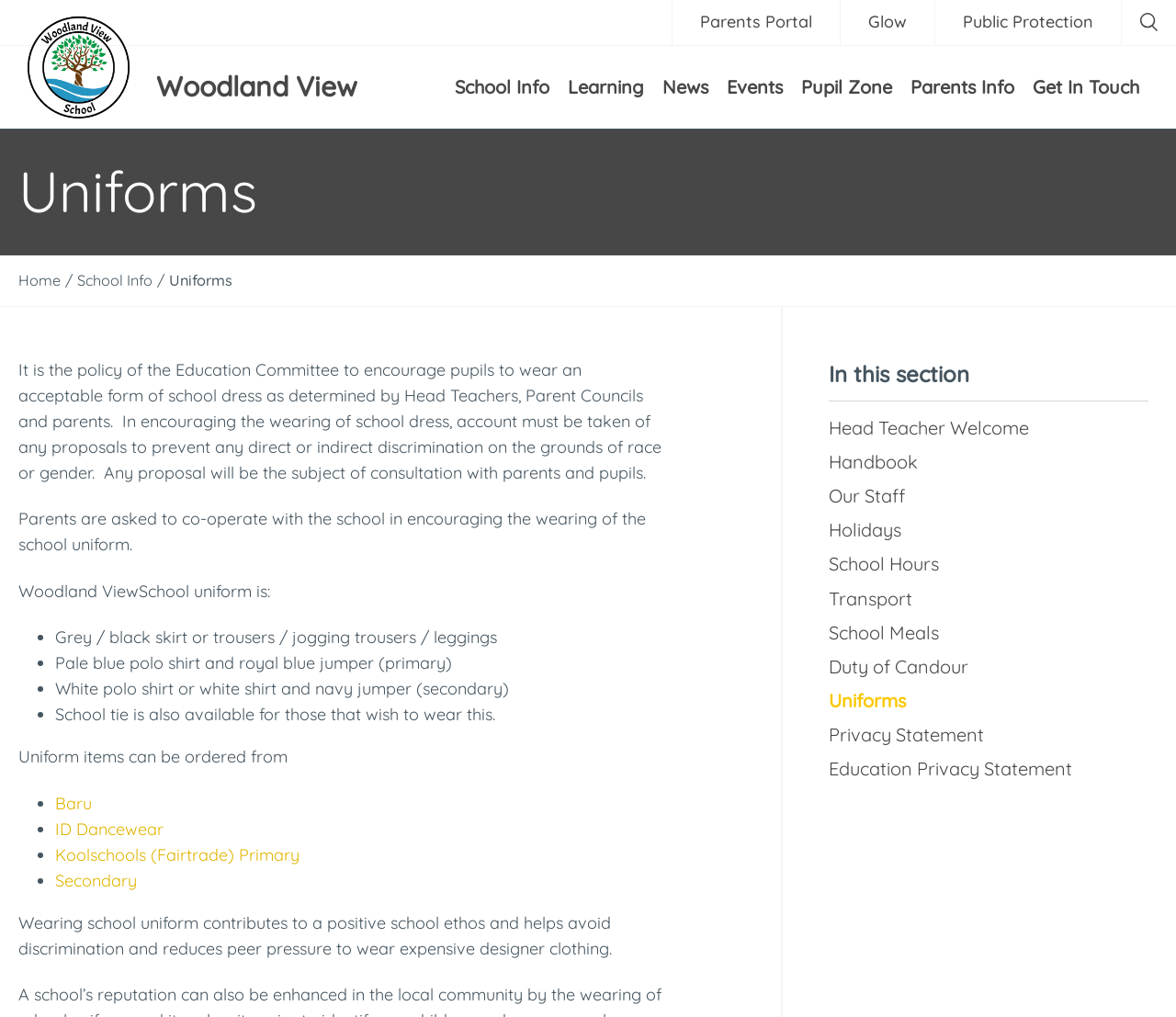How many links are there in the 'In this section' section?
Please answer using one word or phrase, based on the screenshot.

10